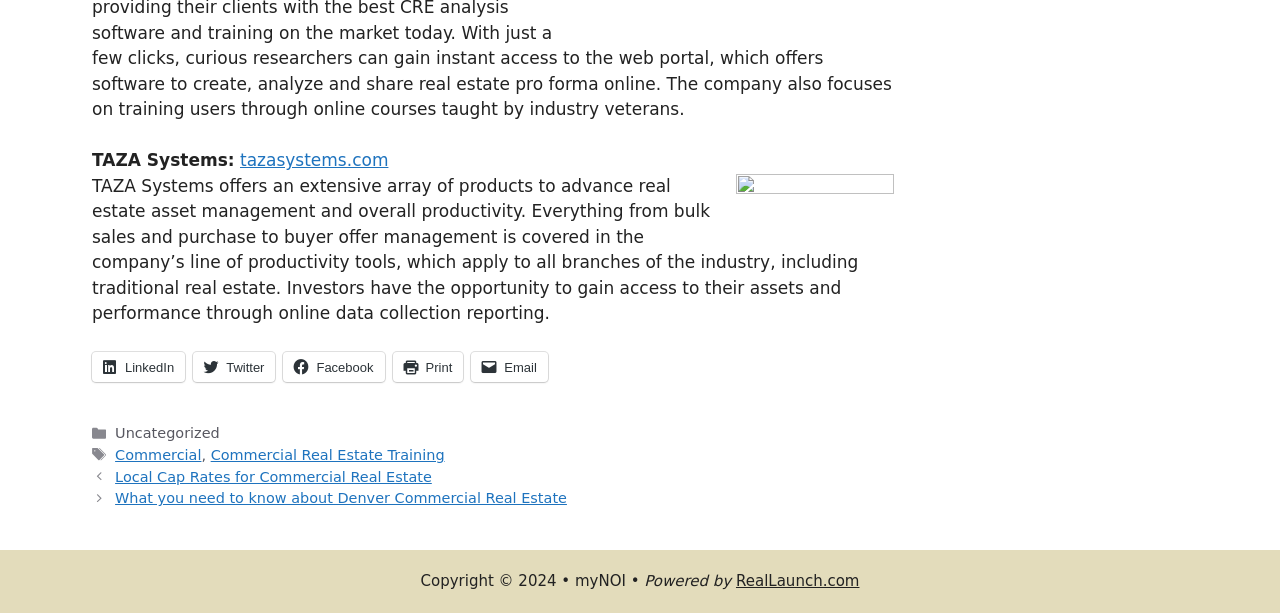How many social media links are available?
Answer the question with detailed information derived from the image.

There are four social media links available, namely LinkedIn, Twitter, Facebook, and Print, which are located in the middle section of the webpage.